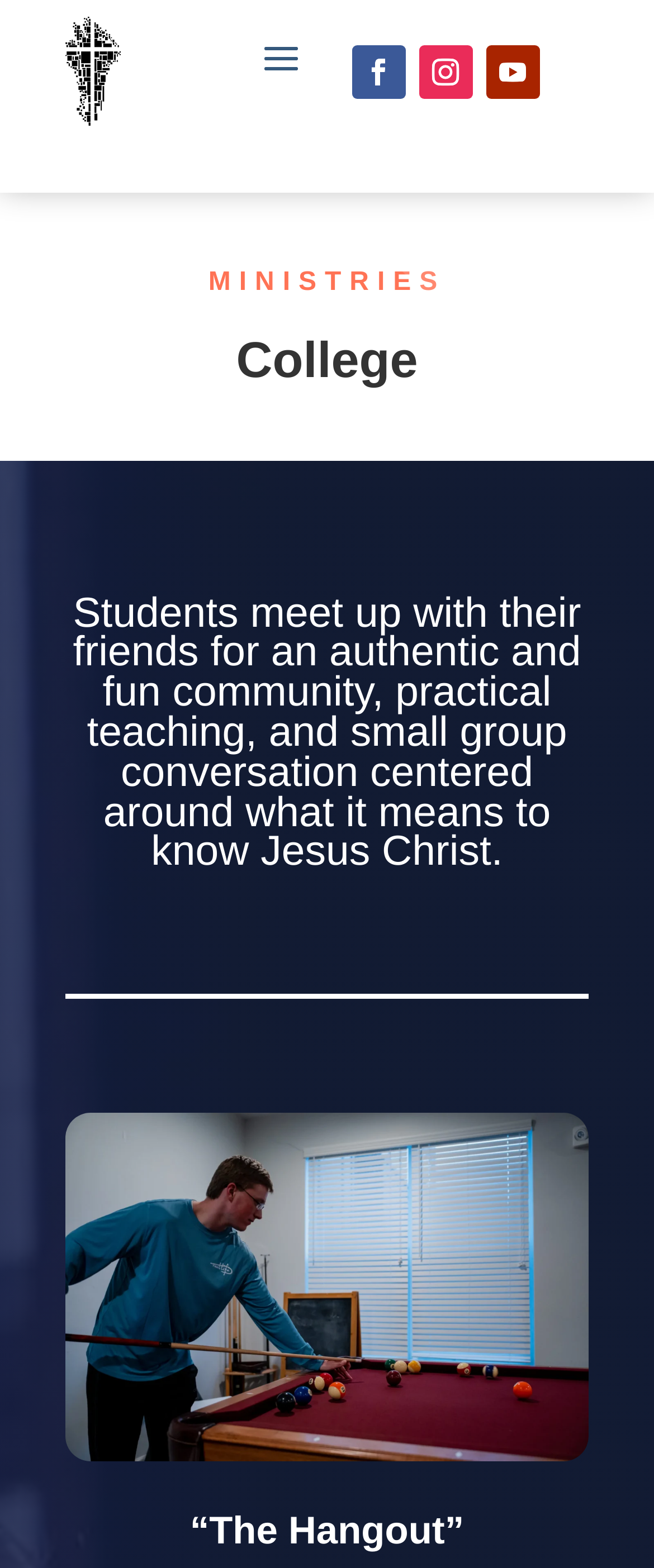Locate the bounding box of the UI element based on this description: "Follow". Provide four float numbers between 0 and 1 as [left, top, right, bottom].

[0.538, 0.029, 0.62, 0.063]